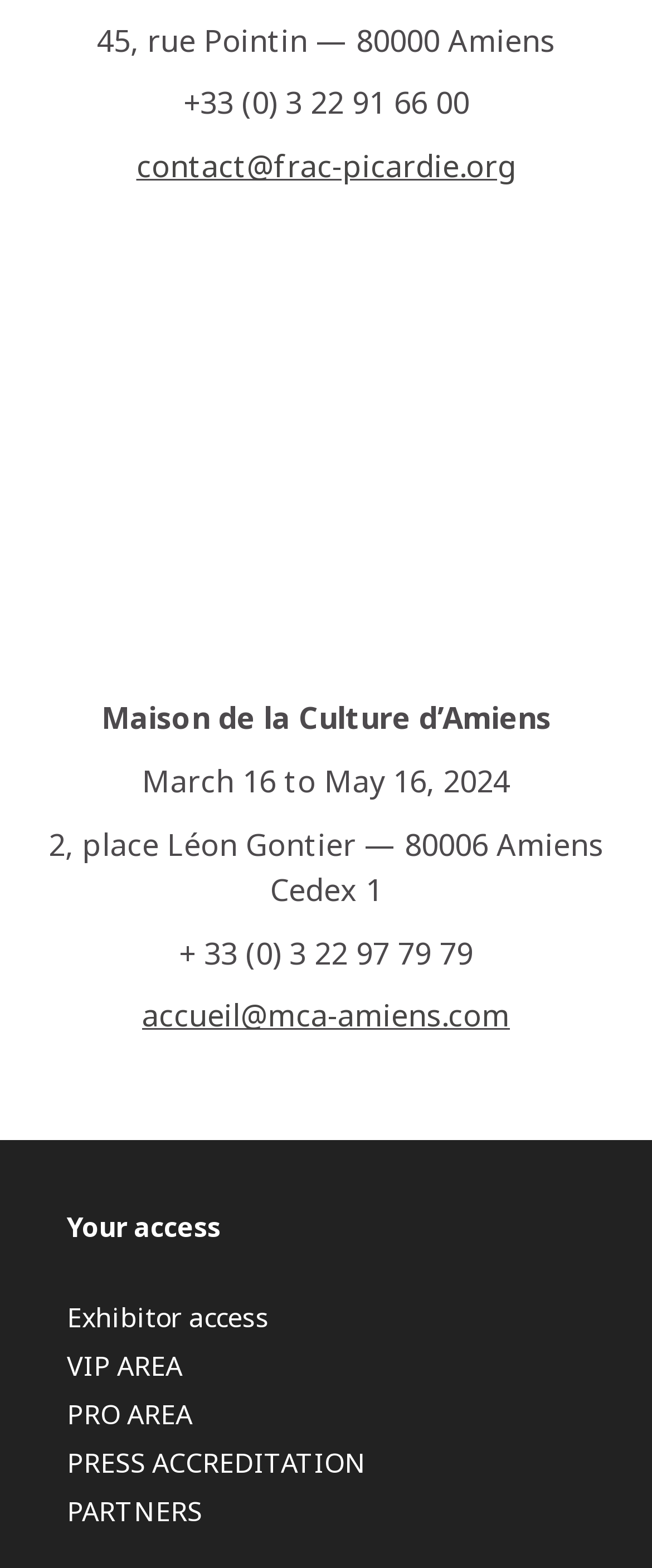Please determine the bounding box coordinates of the element's region to click for the following instruction: "Click on Home Buyer Checklist".

None